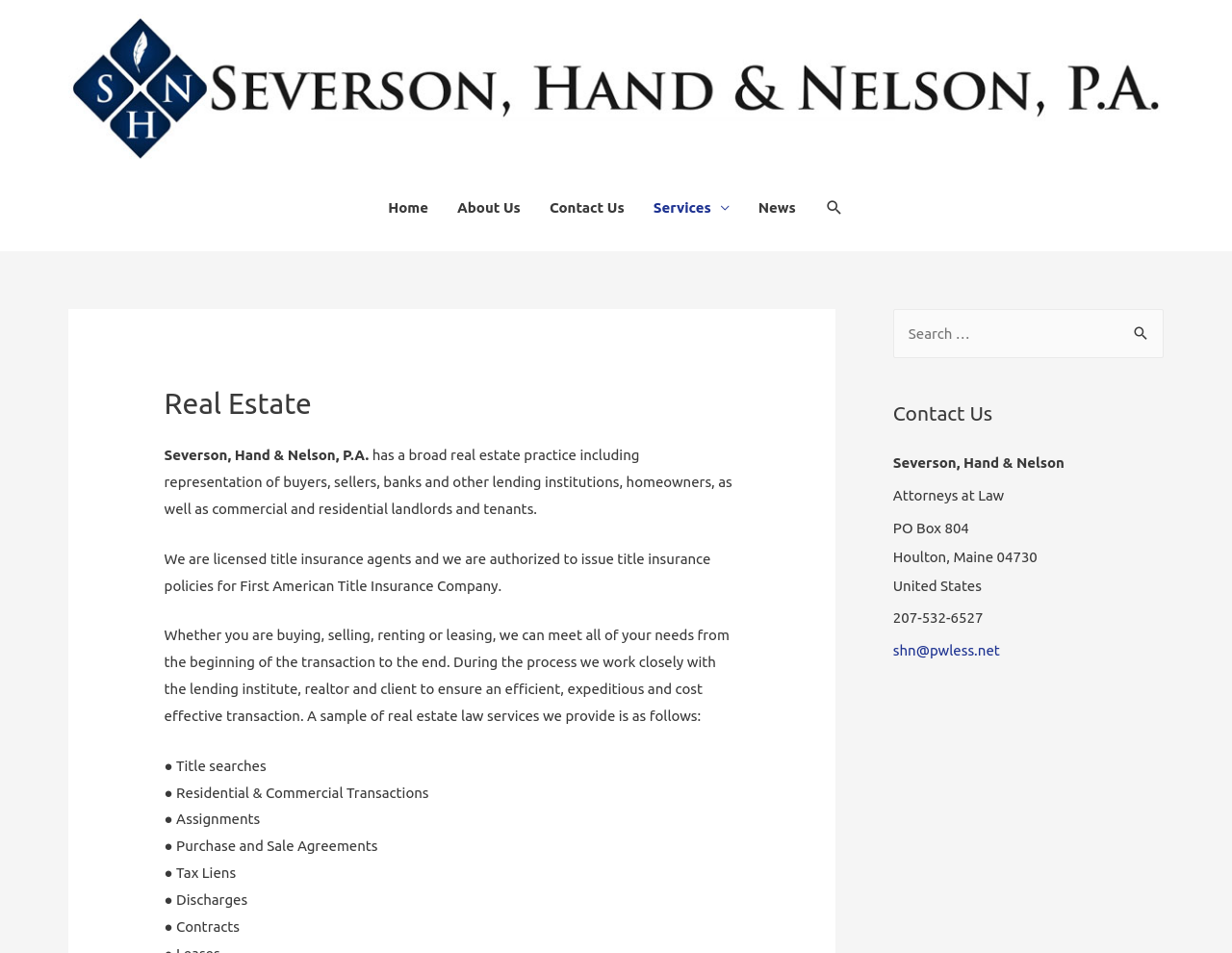Find the bounding box coordinates of the area to click in order to follow the instruction: "Click Search button".

[0.91, 0.324, 0.945, 0.378]